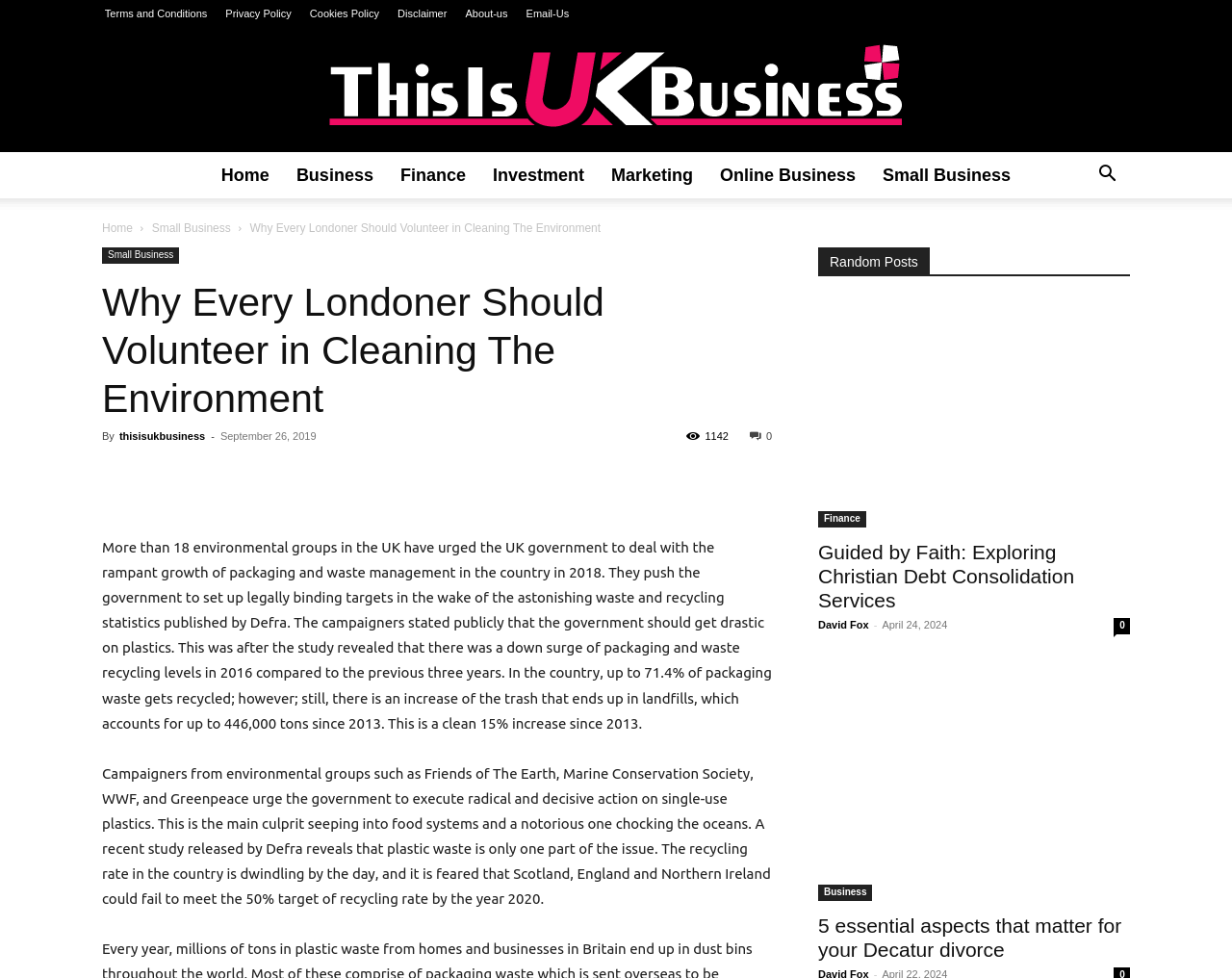Using the description: "Small Business", identify the bounding box of the corresponding UI element in the screenshot.

[0.083, 0.958, 0.146, 0.974]